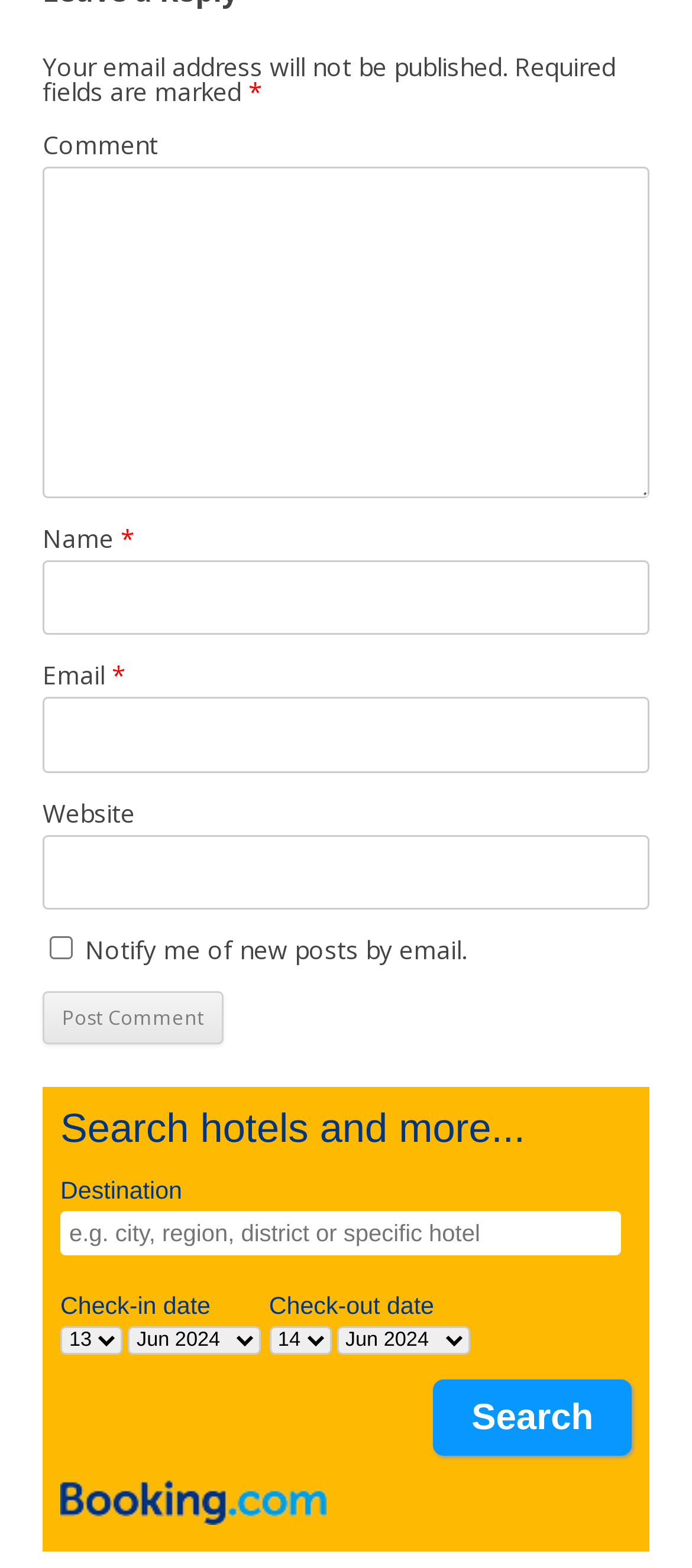Answer the question using only one word or a concise phrase: What is the label of the first textbox?

Comment